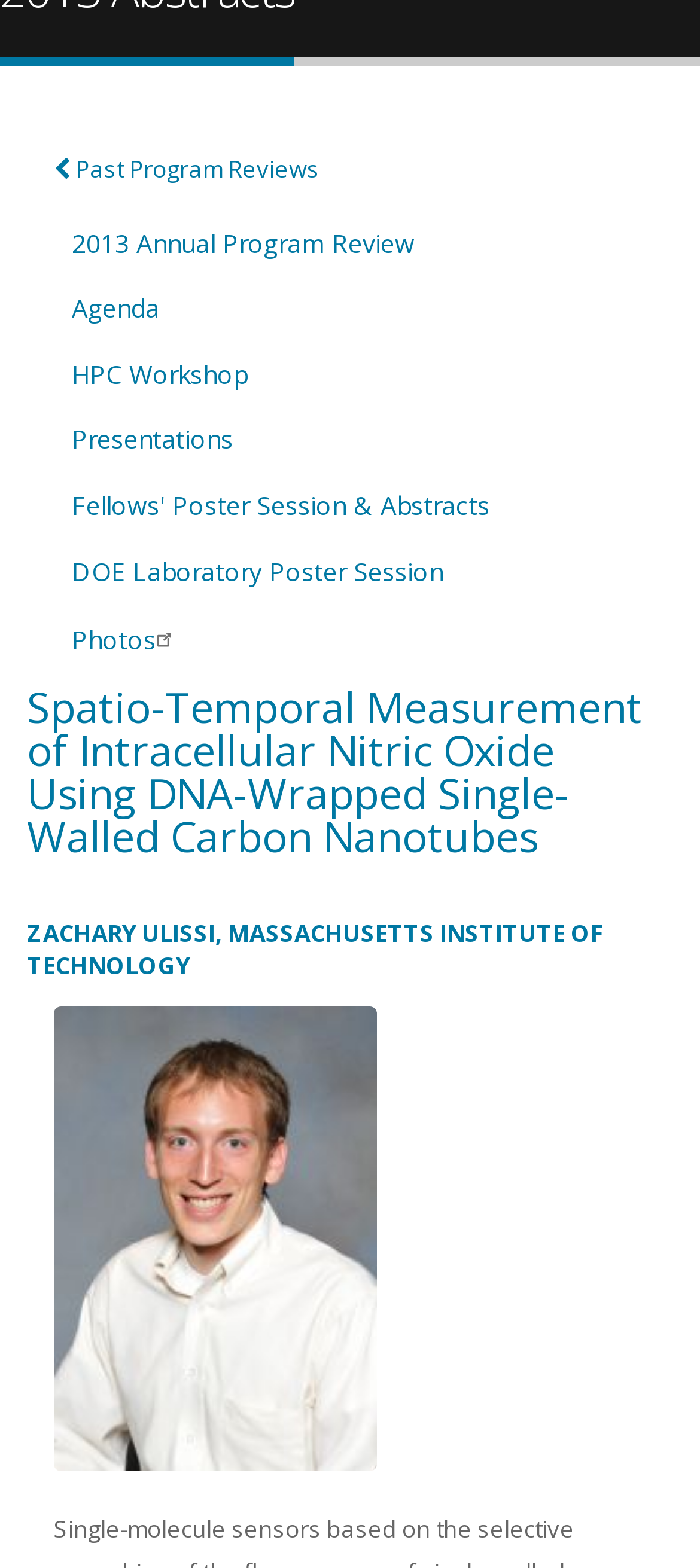Identify the bounding box for the UI element that is described as follows: "HPC Workshop".

[0.072, 0.222, 0.962, 0.256]